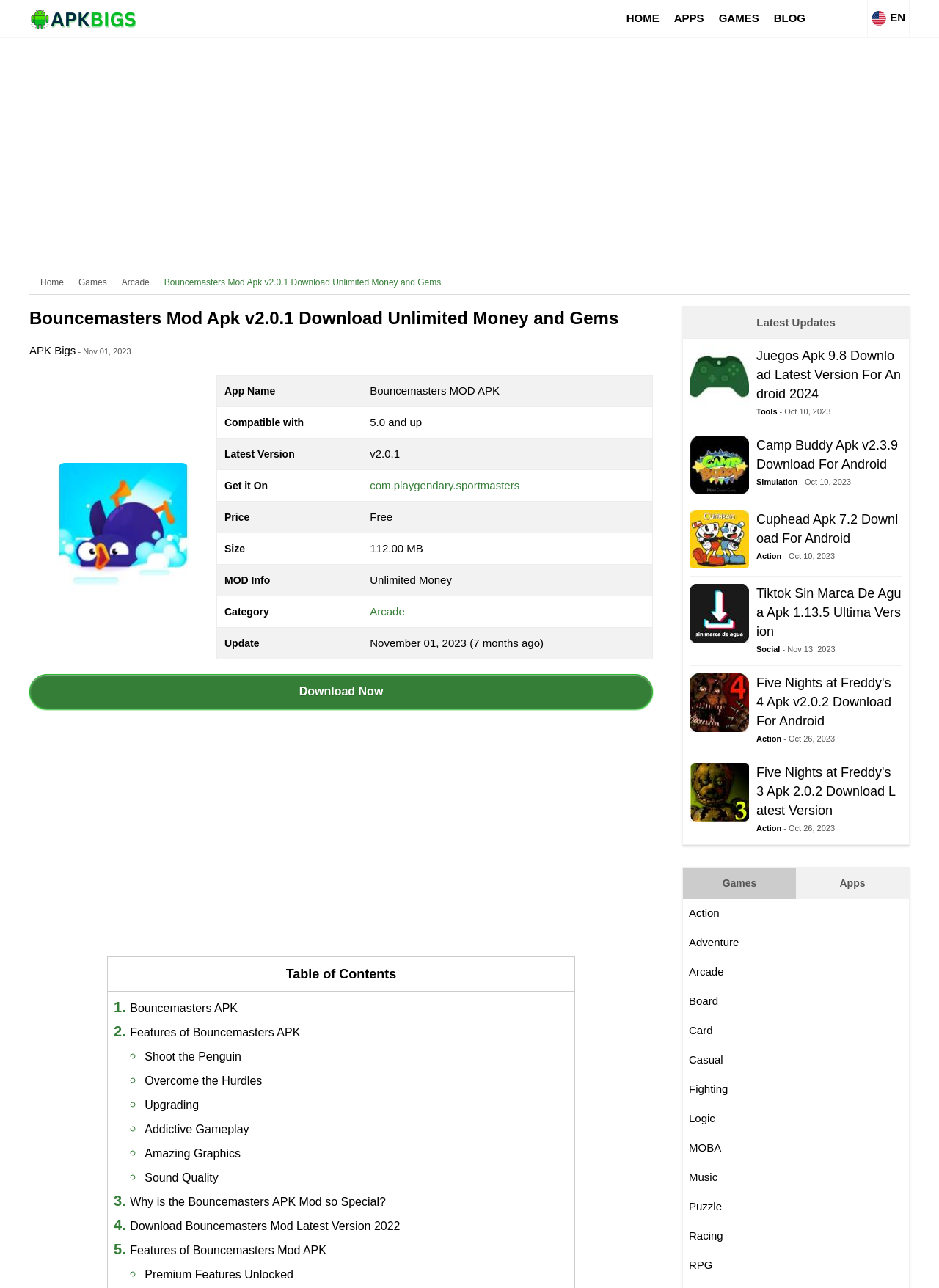Pinpoint the bounding box coordinates of the clickable element to carry out the following instruction: "Click on the 'Arcade' link."

[0.394, 0.47, 0.431, 0.479]